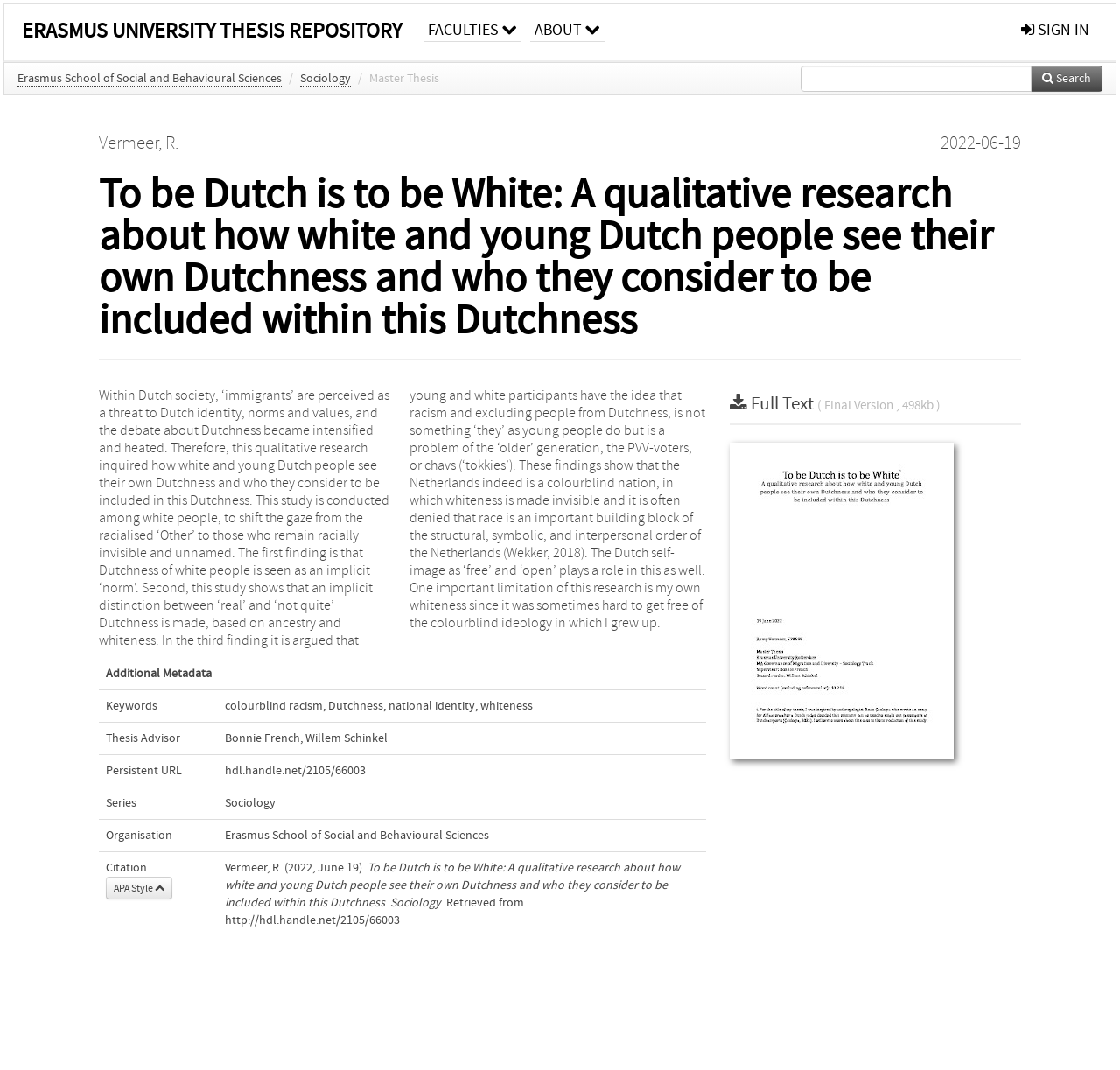What is the name of the thesis author?
Answer the question using a single word or phrase, according to the image.

Vermeer, R.